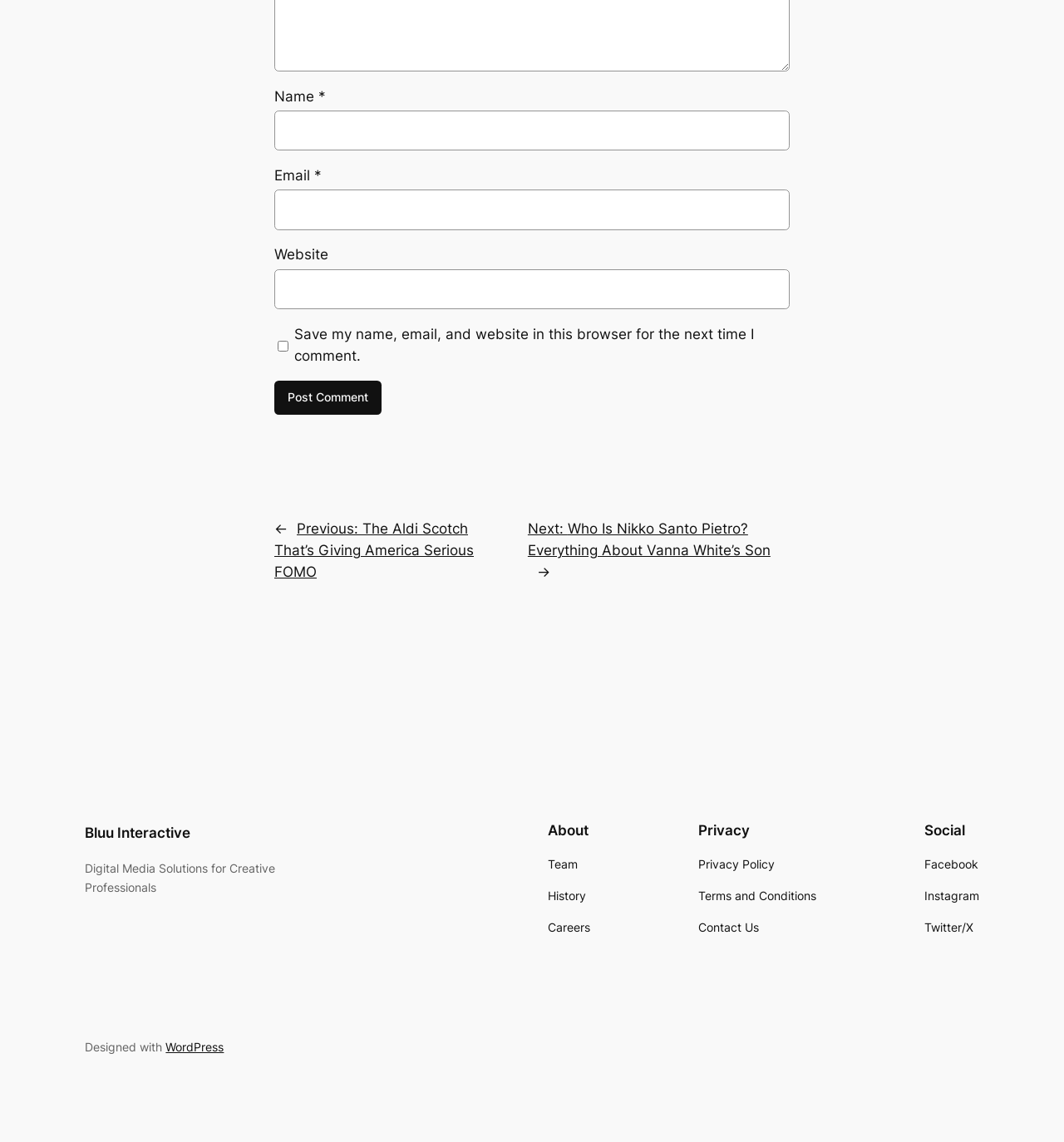Extract the bounding box coordinates for the UI element described as: "parent_node: Name * name="author"".

[0.258, 0.097, 0.742, 0.132]